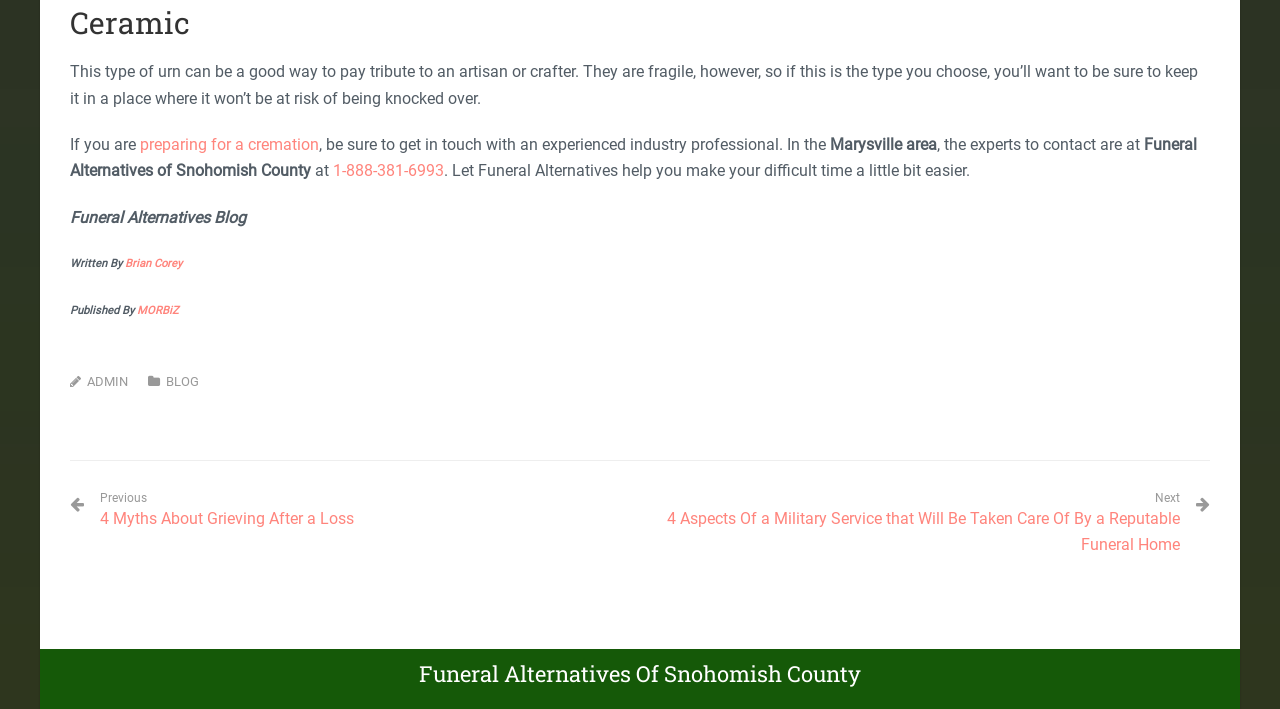Who should be contacted for cremation preparation?
Examine the image and give a concise answer in one word or a short phrase.

Funeral Alternatives of Snohomish County